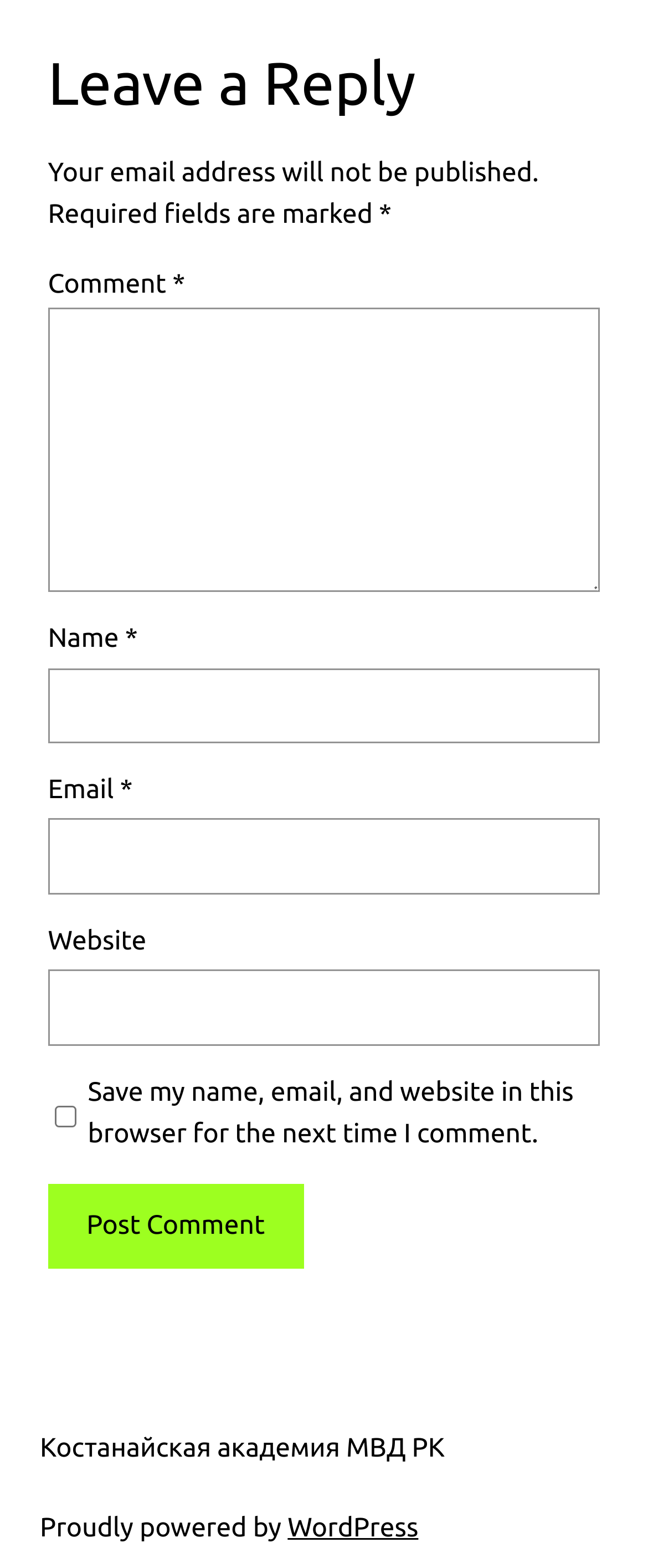What is the link at the bottom of the page?
Look at the image and construct a detailed response to the question.

The link at the bottom of the page is 'Костанайская академия МВД РК', which is a link to an external website or resource.